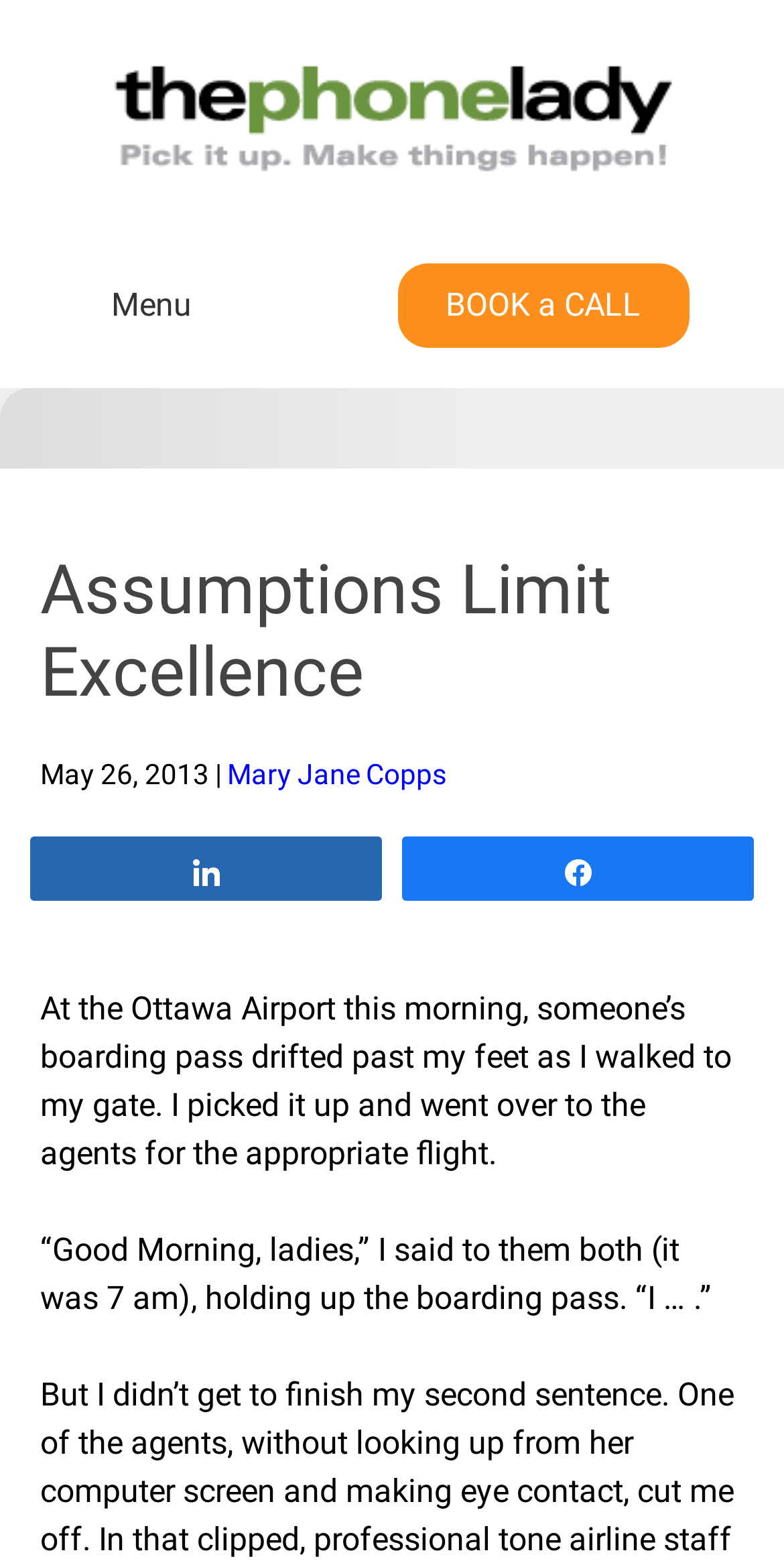What is the name of the author of the article?
Based on the image, provide a one-word or brief-phrase response.

Mary Jane Copps